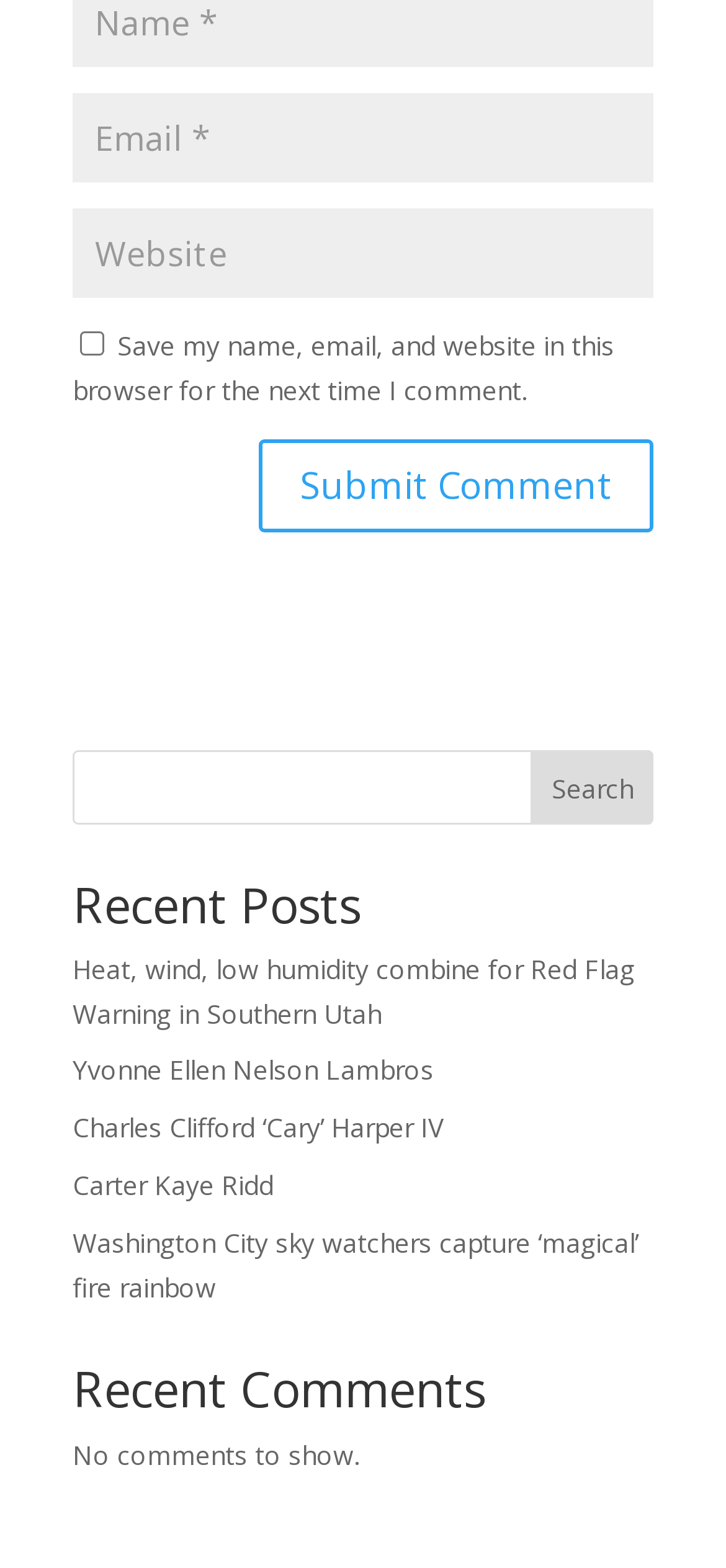Identify the bounding box coordinates for the region of the element that should be clicked to carry out the instruction: "Submit a comment". The bounding box coordinates should be four float numbers between 0 and 1, i.e., [left, top, right, bottom].

[0.356, 0.28, 0.9, 0.339]